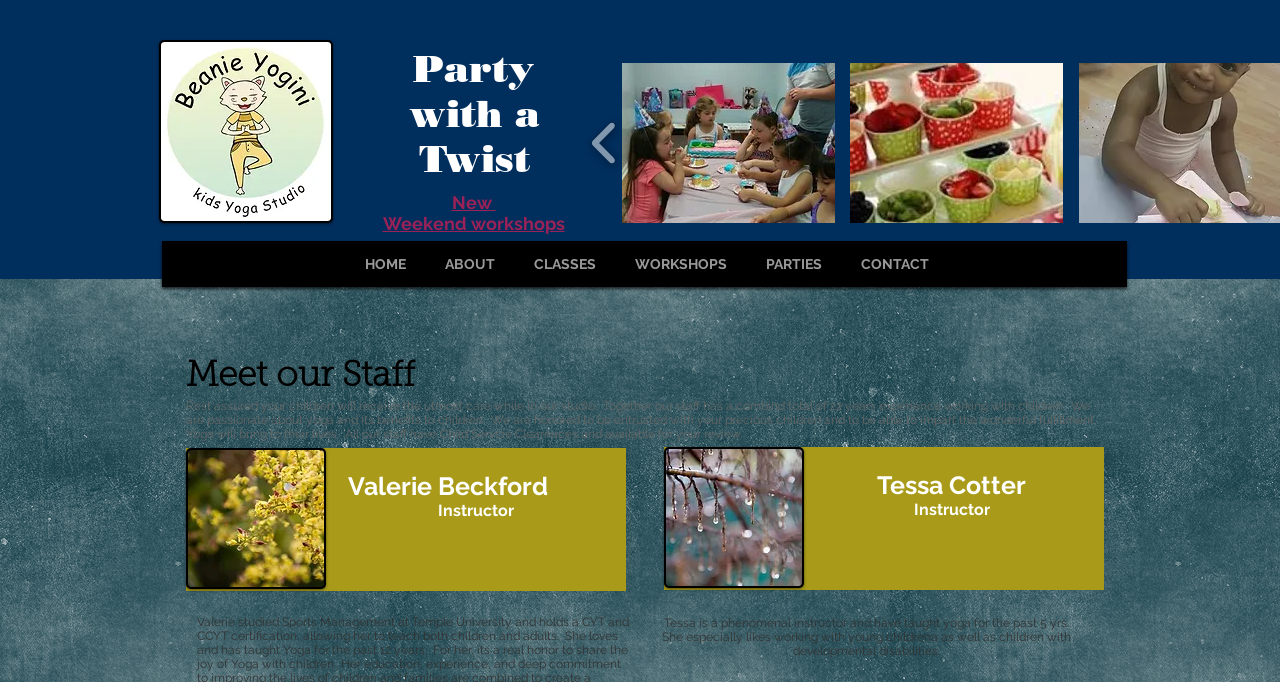Describe every aspect of the webpage in a detailed manner.

The webpage is about the staff of Beanie Yogini, a kids' yoga and mindfulness training center. At the top left corner, there is a logo of Beanie Yogini with an image description of "kids yoga classes, kids parties, kids mindfulness training". 

Below the logo, there is a heading "Party with a Twist" and two links "New" and "Weekend workshops" on the same line. To the right of these links, there is a play button with two images of party cups and a edited photo, which are likely related to the party theme.

Further down, there is a heading "Meet our Staff" followed by a paragraph of text describing the staff's experience and qualifications. Below this text, there are headings and descriptions of individual staff members, including Valerie Beckford and Tessa Cotter, both of whom are instructors. The descriptions of the staff members are brief and mention their experience and specialties.

At the top right corner, there is a navigation menu with links to different sections of the website, including "HOME", "ABOUT", "CLASSES", "WORKSHOPS", "PARTIES", and "CONTACT".